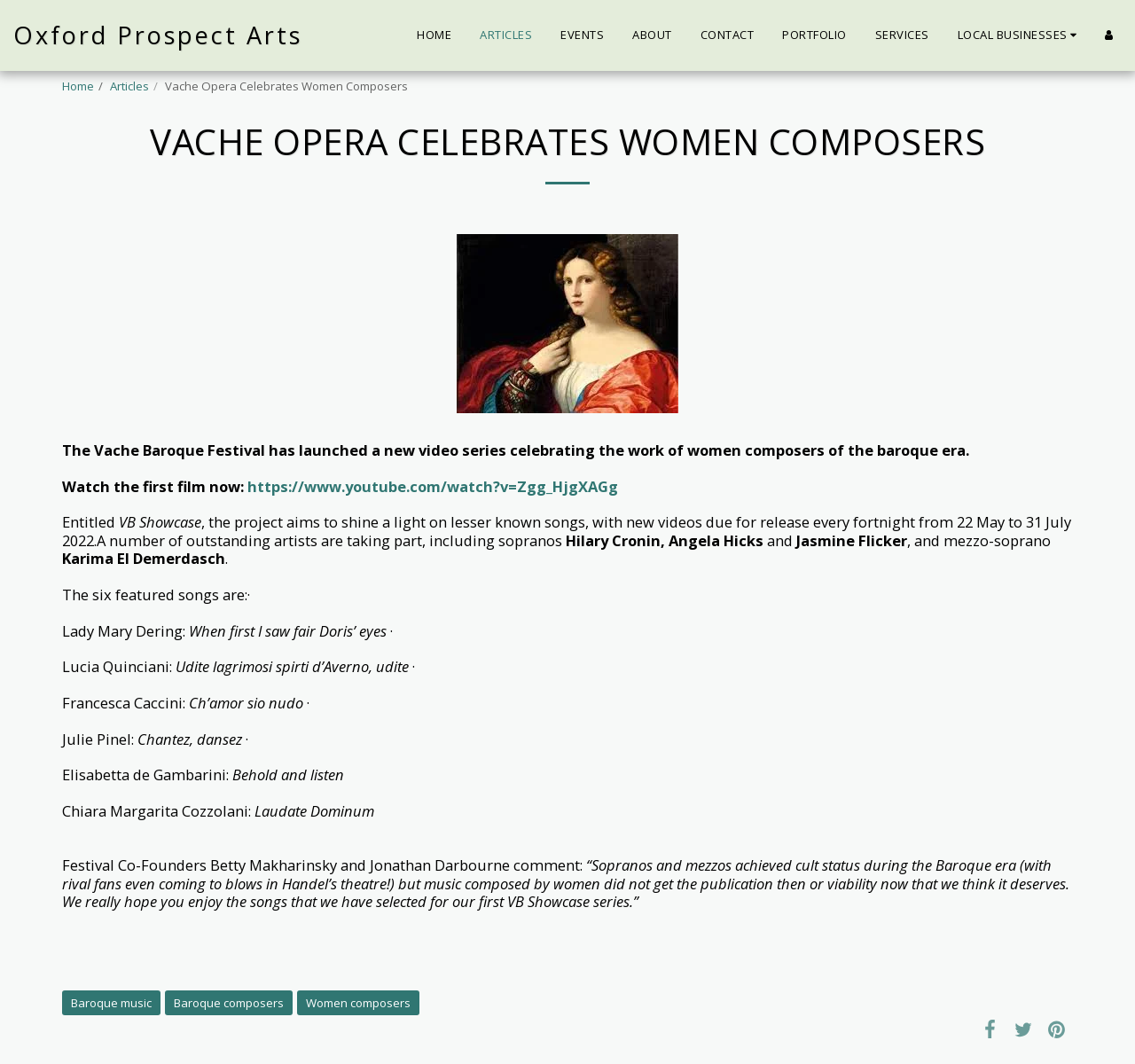Pinpoint the bounding box coordinates of the clickable element needed to complete the instruction: "Click the 'Search' button". The coordinates should be provided as four float numbers between 0 and 1: [left, top, right, bottom].

None